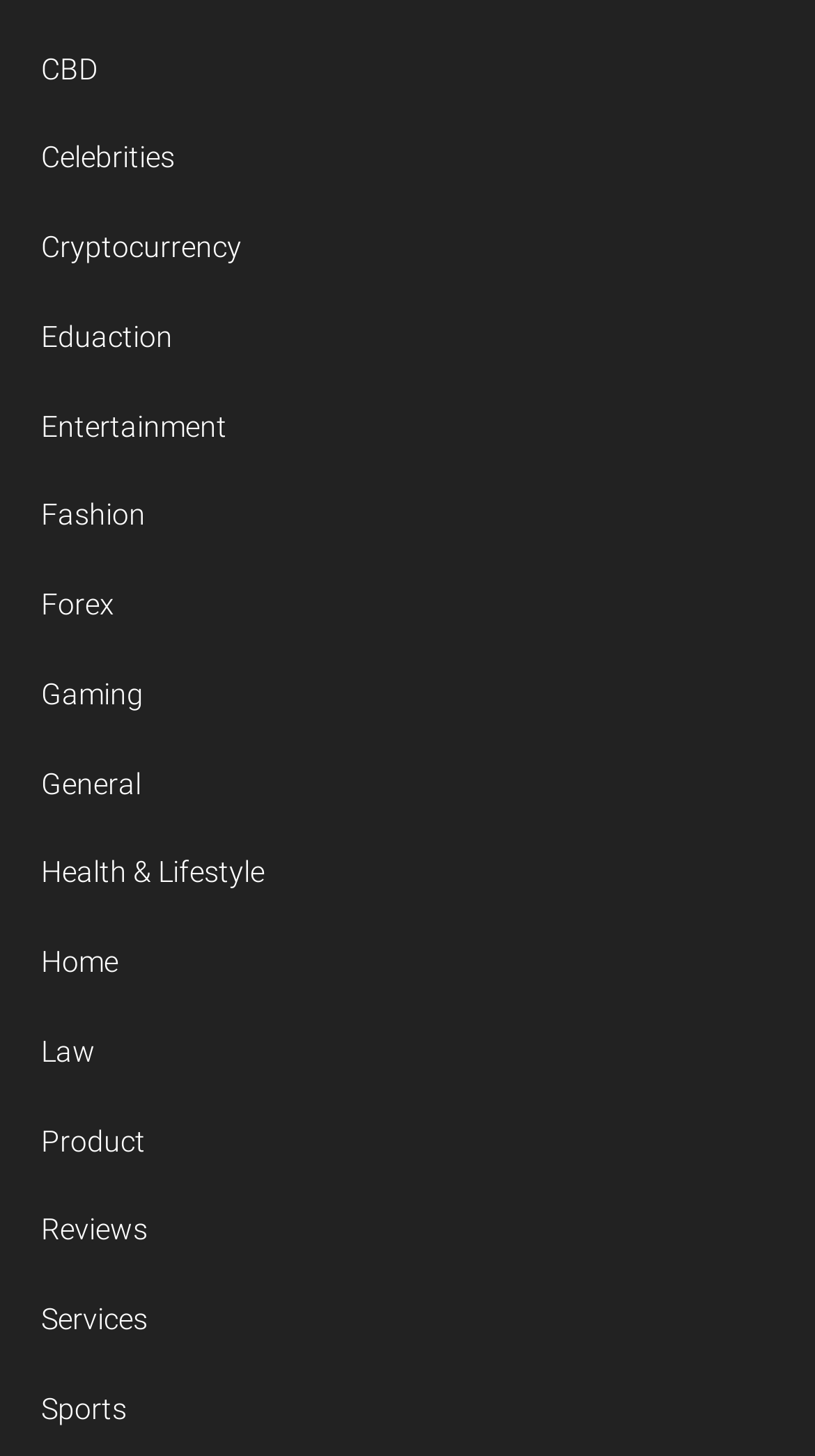Please pinpoint the bounding box coordinates for the region I should click to adhere to this instruction: "Go to Entertainment".

[0.05, 0.281, 0.278, 0.304]